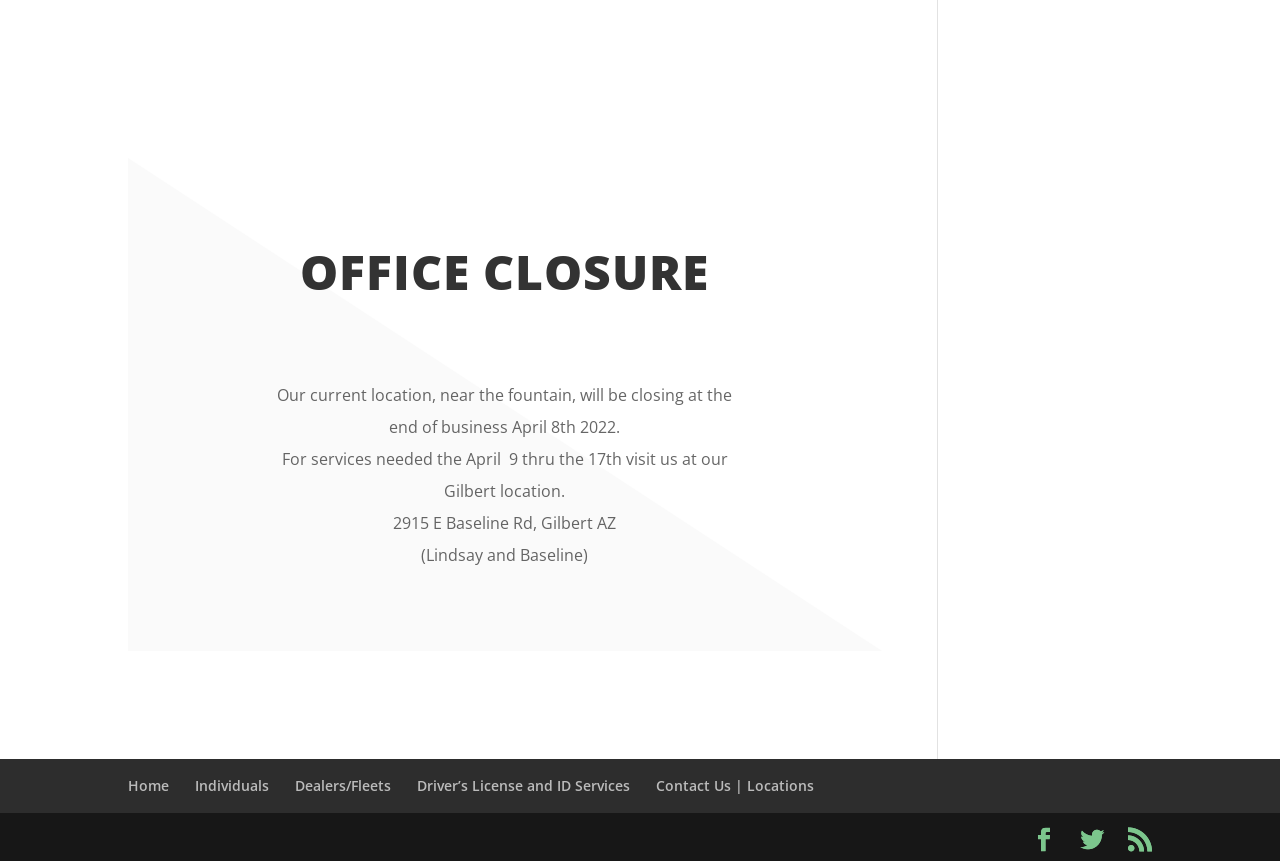What is the current location of the office?
Please give a well-detailed answer to the question.

The answer can be found in the first StaticText element, which states 'Our current location, near the fountain, will be closing at the end of business April 8th 2022.'